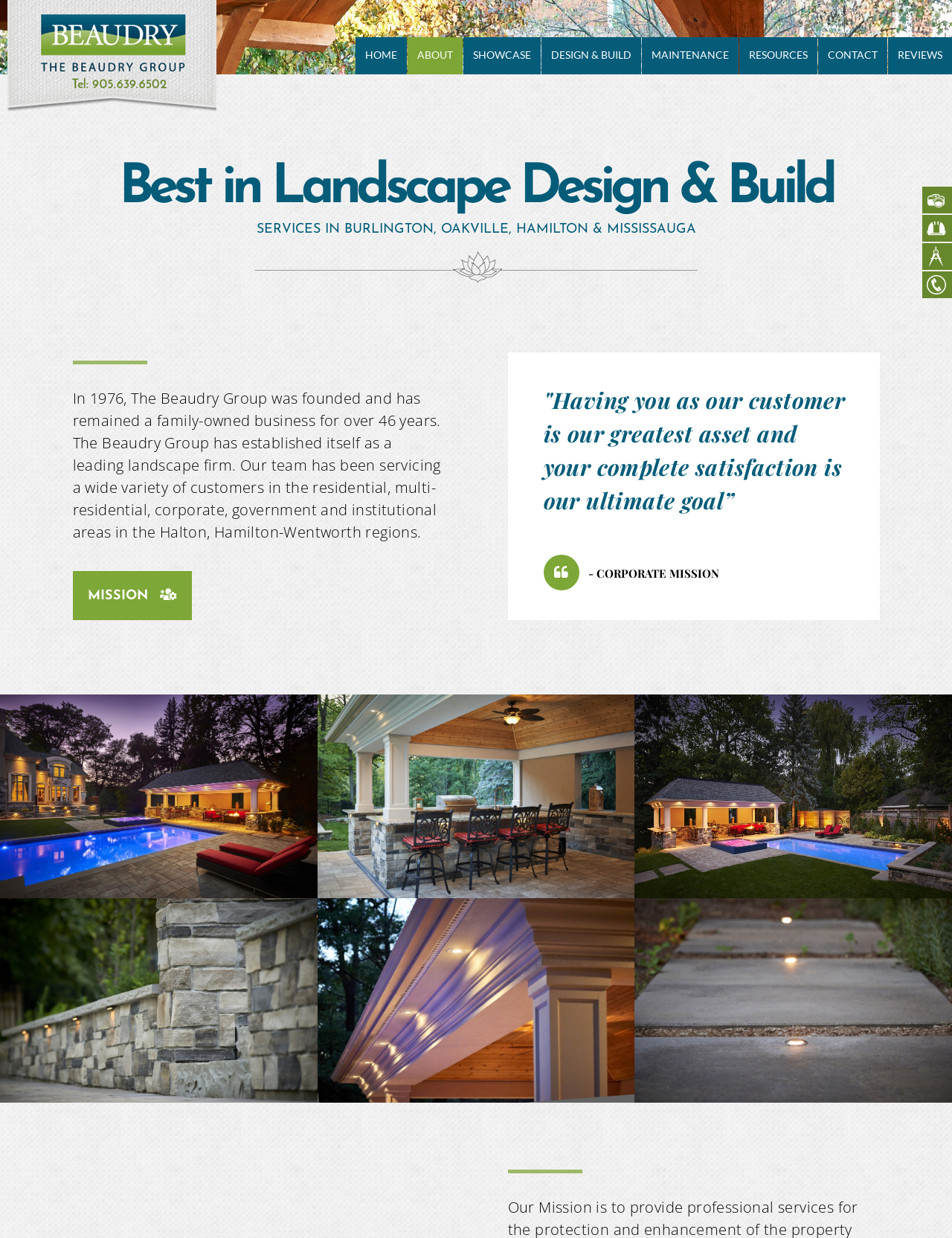Use a single word or phrase to answer the following:
How many navigation links are there?

9